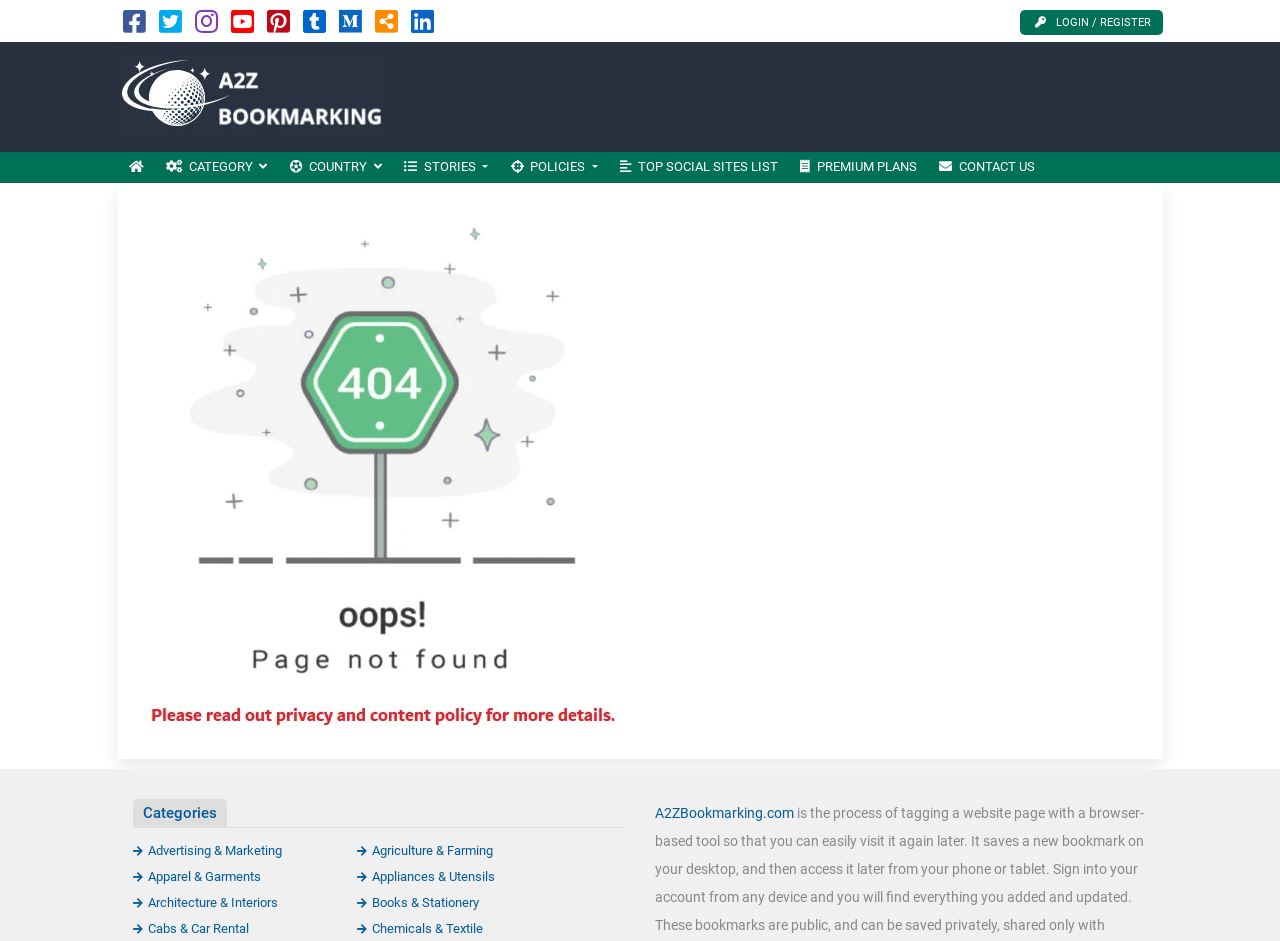What is the last link in the top navigation menu?
Deliver a detailed and extensive answer to the question.

The last link in the top navigation menu is 'CONTACT US' with a bounding box of [0.725, 0.162, 0.817, 0.194], which can be found at the top right corner of the webpage.